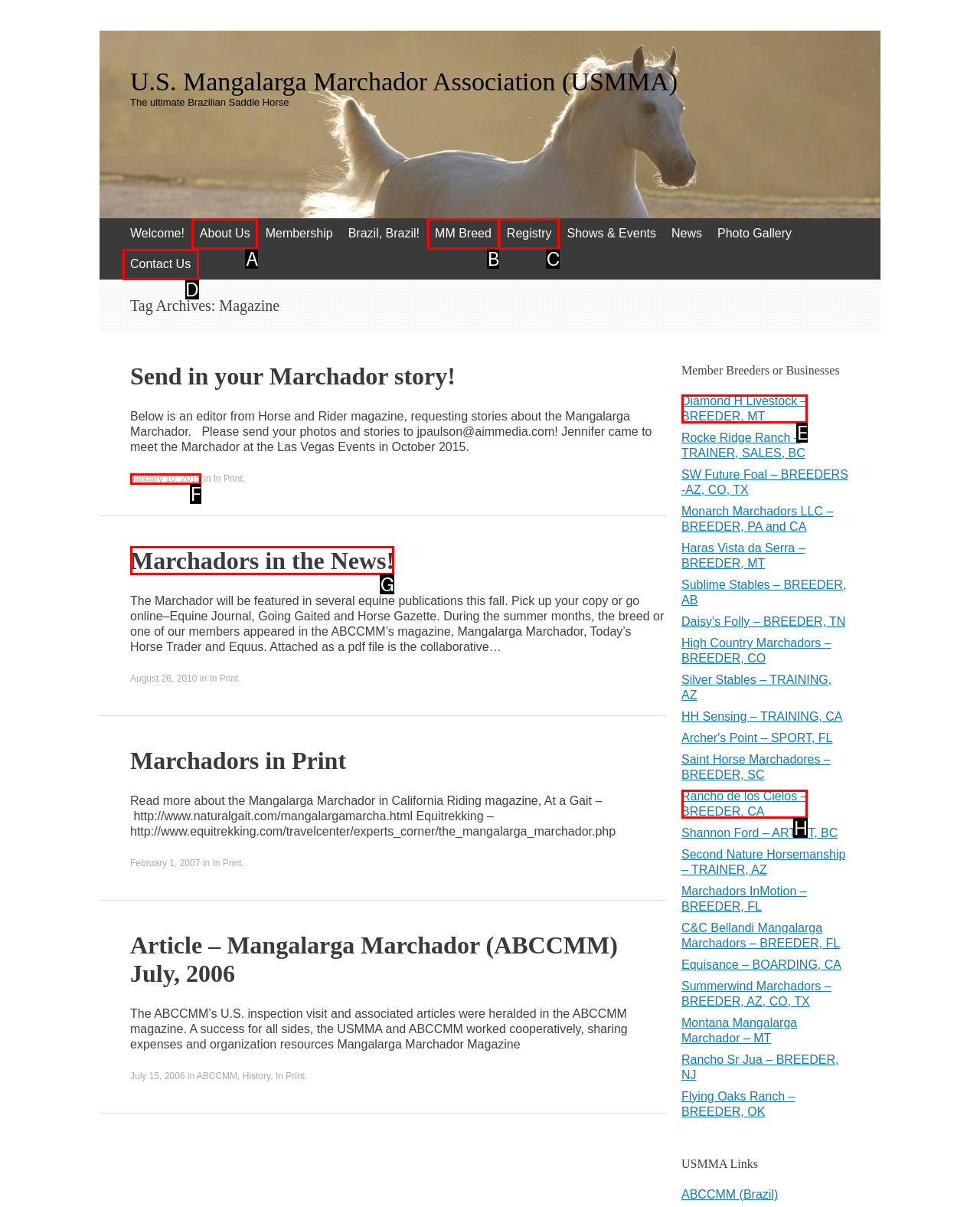Decide which letter you need to select to fulfill the task: Read more about 'Marchadors in the News!'
Answer with the letter that matches the correct option directly.

G